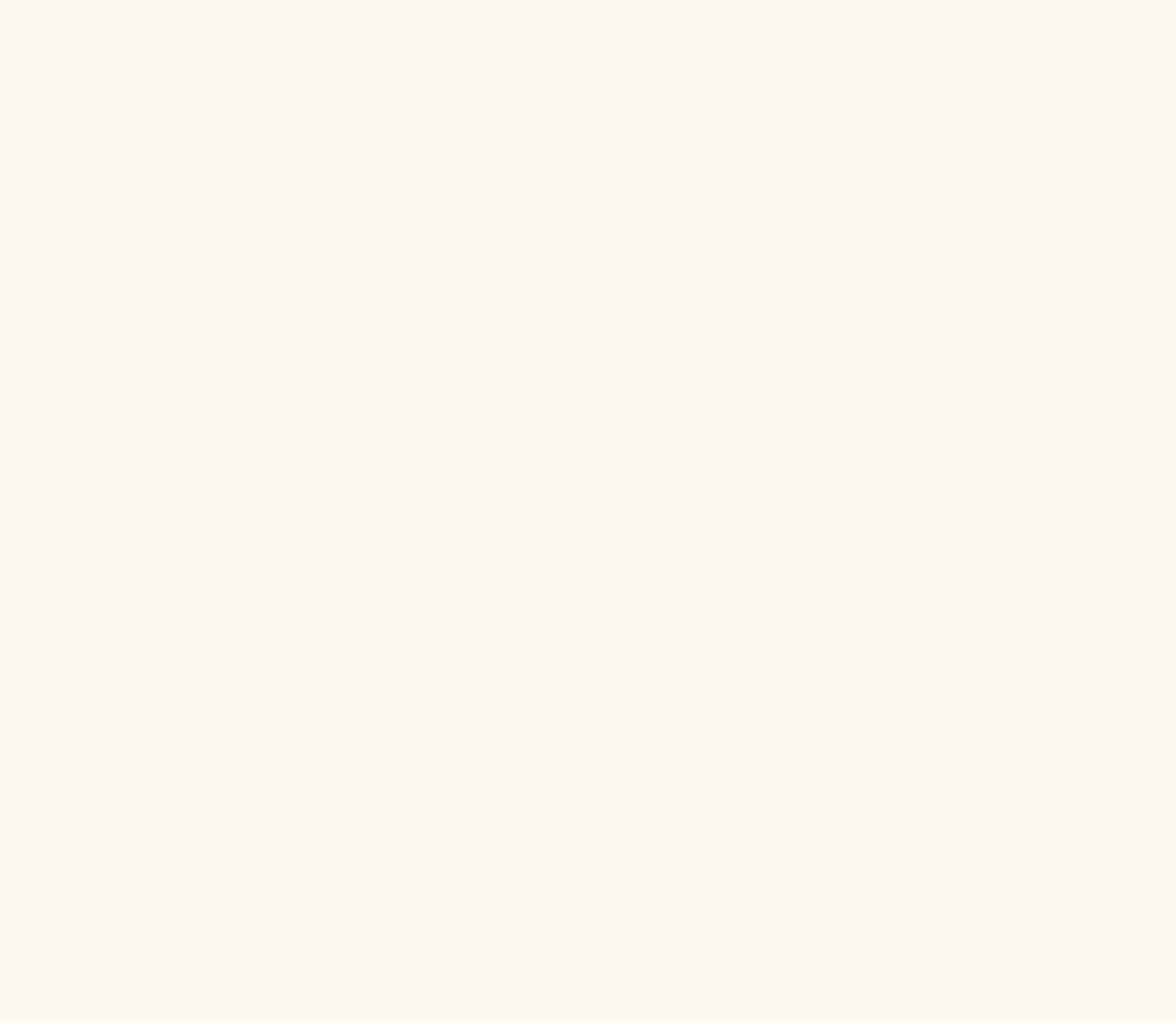Show the bounding box coordinates for the element that needs to be clicked to execute the following instruction: "Read the article about Wink wink: The Nudge is the new go-to guide for The Capital". Provide the coordinates in the form of four float numbers between 0 and 1, i.e., [left, top, right, bottom].

[0.231, 0.286, 0.612, 0.306]